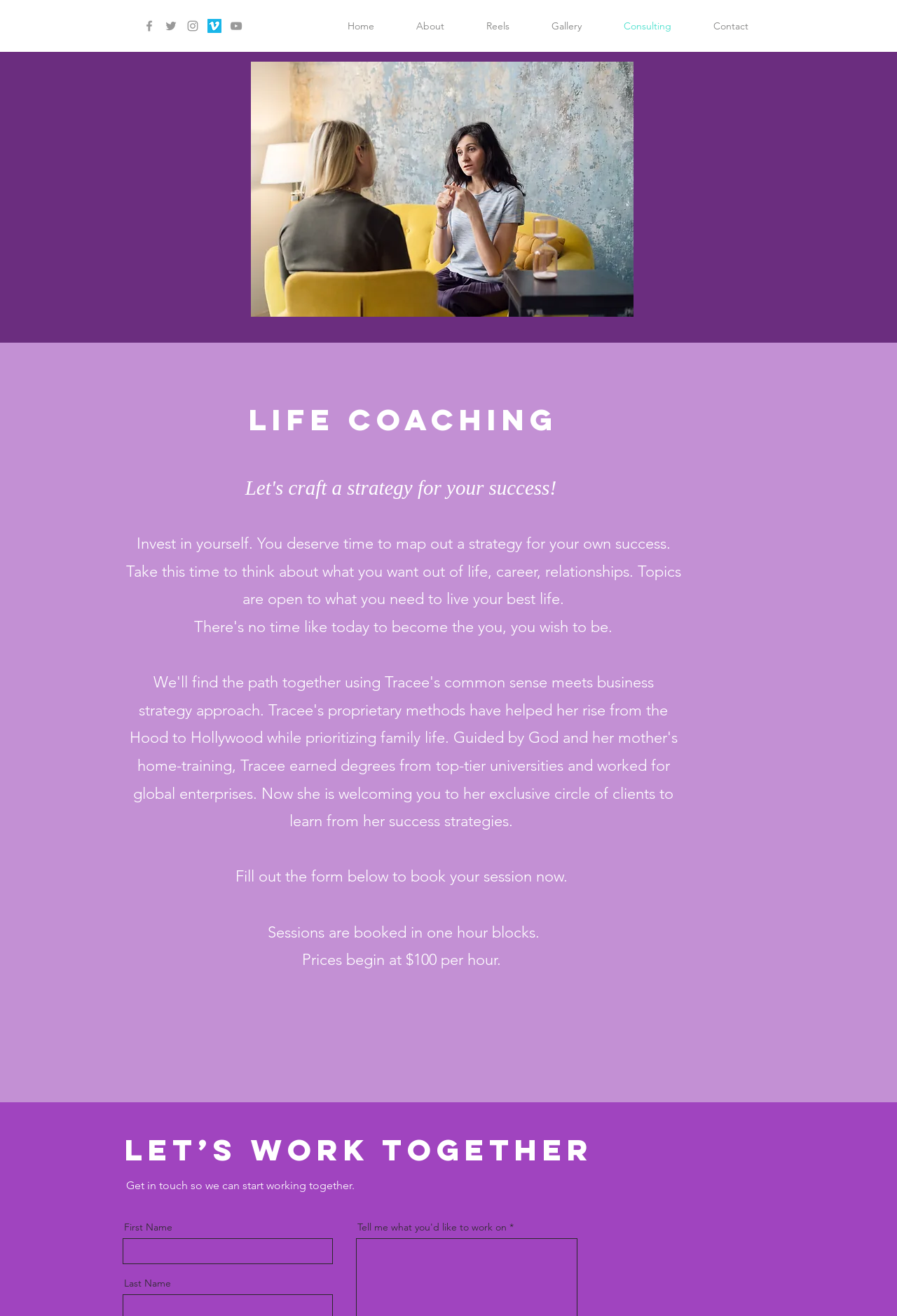Please specify the bounding box coordinates of the region to click in order to perform the following instruction: "Go to the Home page".

[0.364, 0.006, 0.441, 0.033]